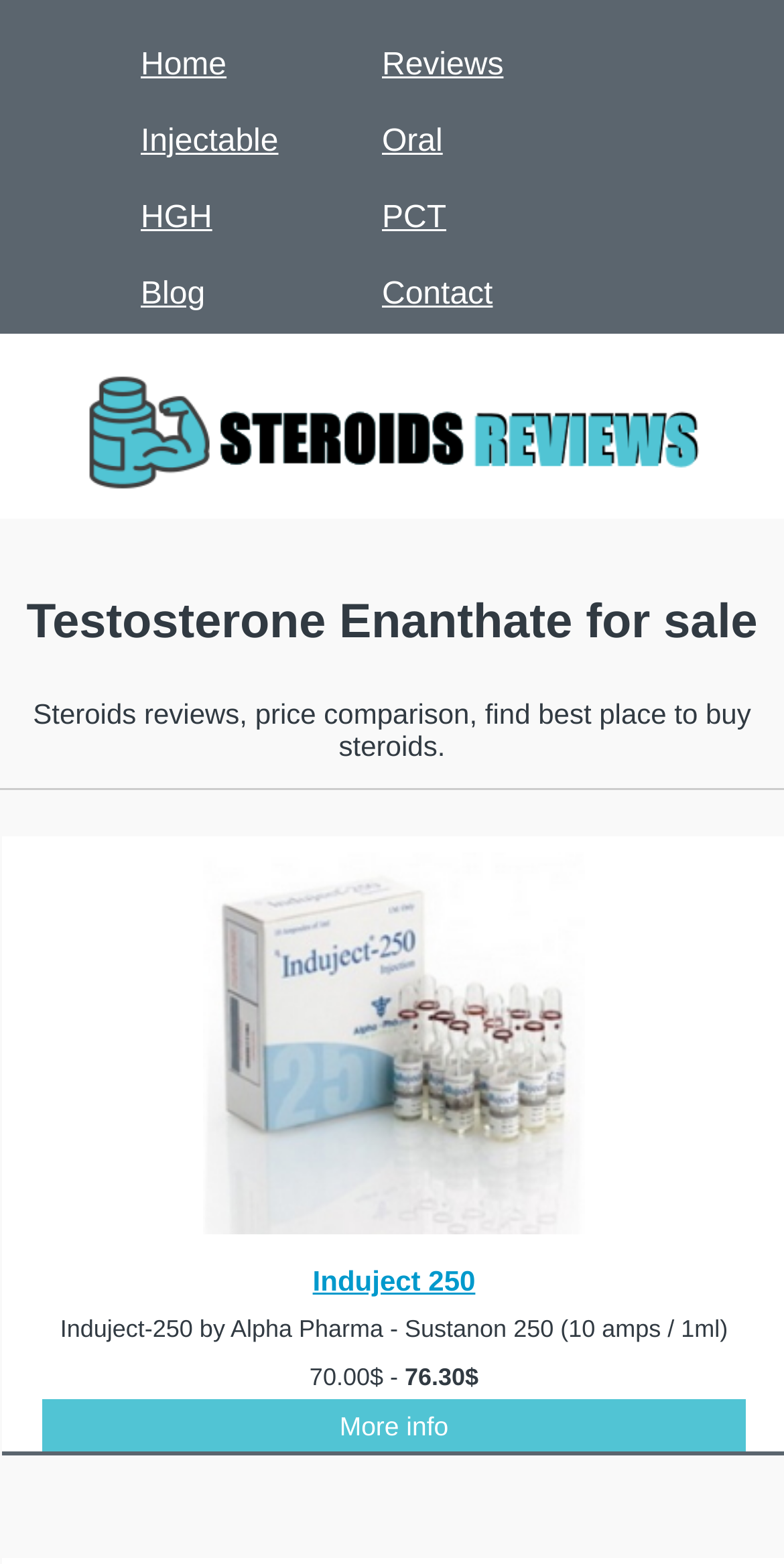Locate the bounding box coordinates of the clickable part needed for the task: "Contact us".

[0.462, 0.165, 0.654, 0.212]